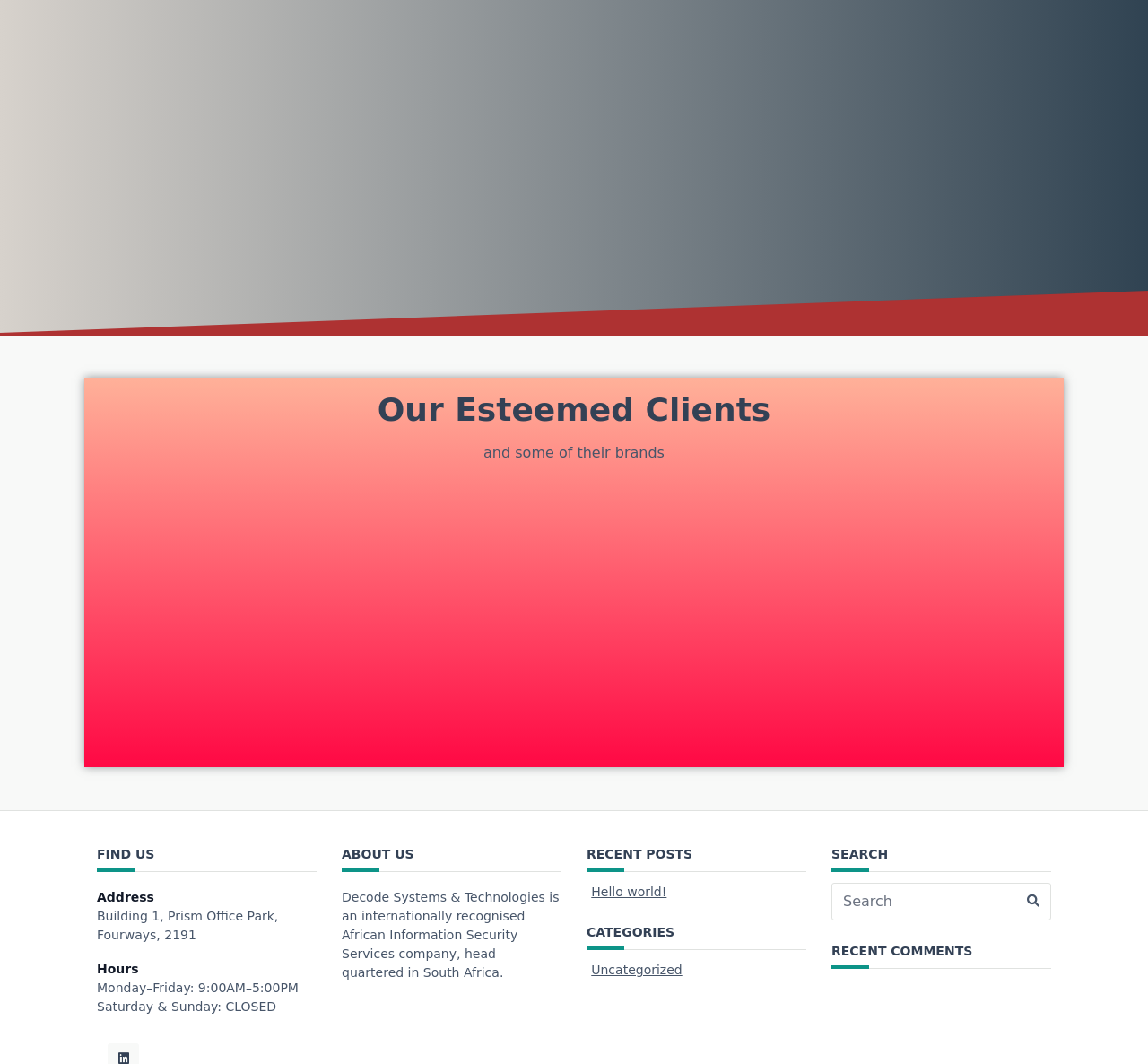Provide a thorough and detailed response to the question by examining the image: 
What is the occupation of Richard Murray?

Richard Murray's occupation can be found in the StaticText element with the text 'CEO' below his name, which indicates that he is the CEO.